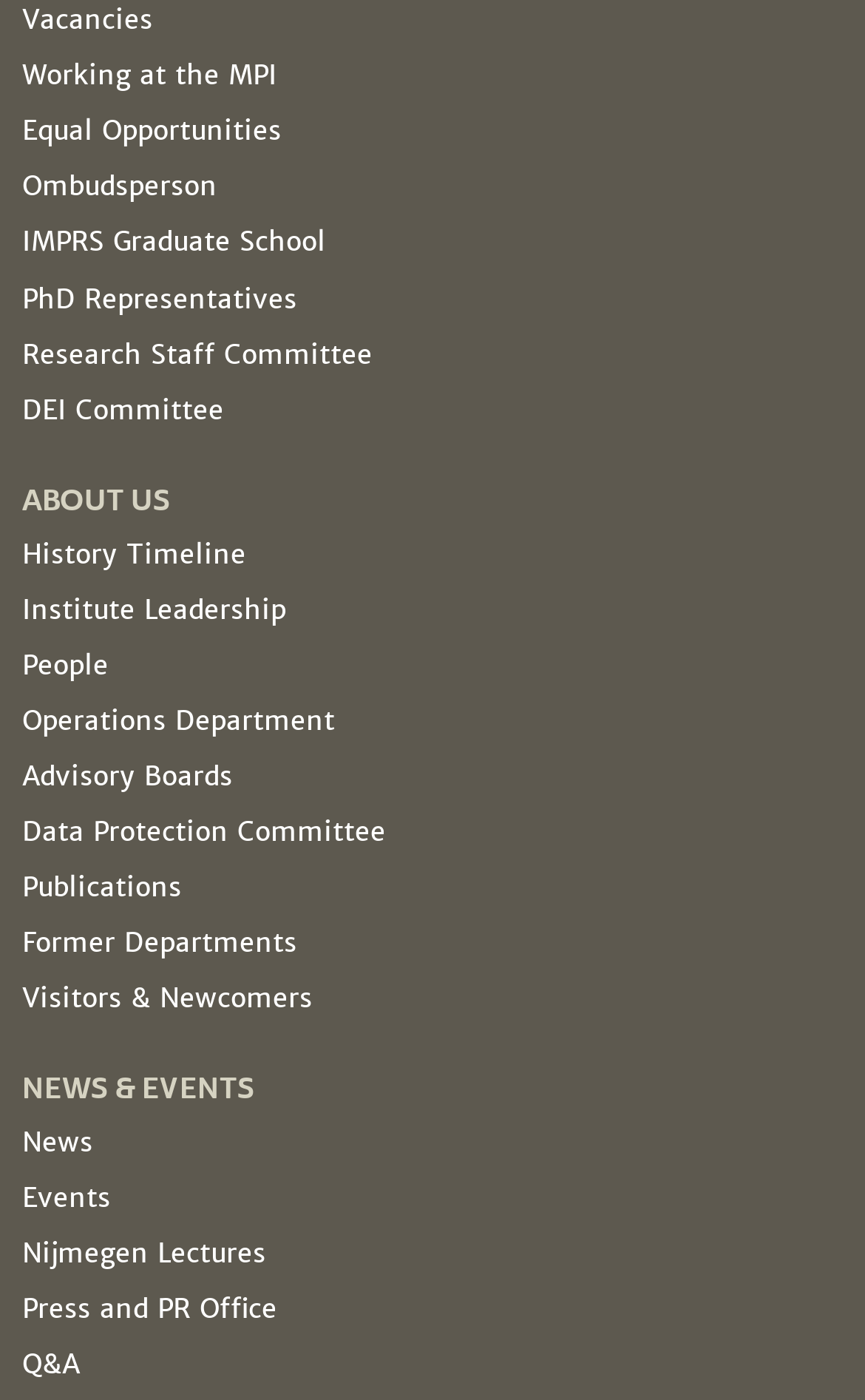Mark the bounding box of the element that matches the following description: "Advisory Boards".

[0.026, 0.542, 0.269, 0.567]